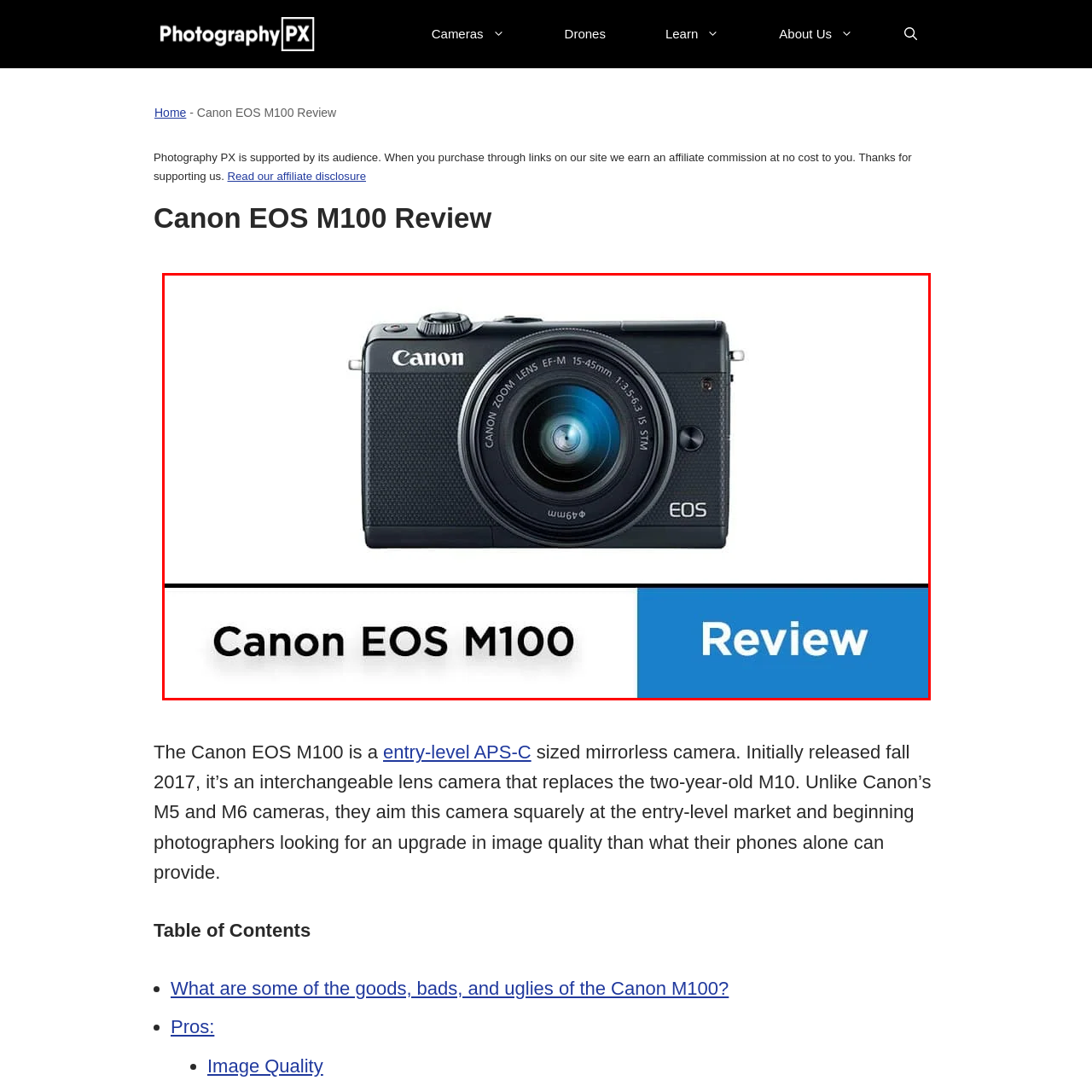View the portion of the image within the red bounding box and answer this question using a single word or phrase:
What is the purpose of the 'Review' label in the blue box?

Indicates a detailed examination